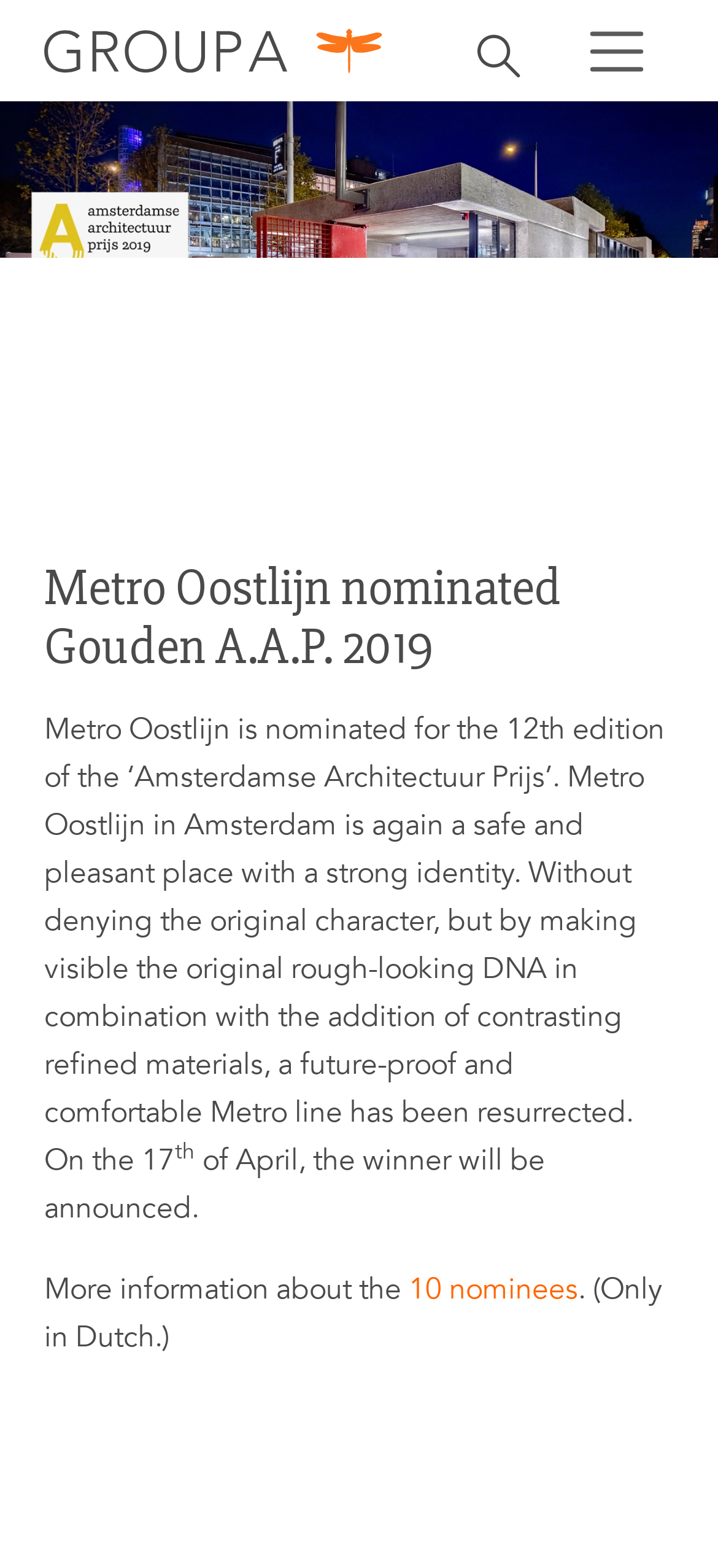What is Metro Oostlijn nominated for?
Use the image to answer the question with a single word or phrase.

Amsterdamse Architectuur Prijs